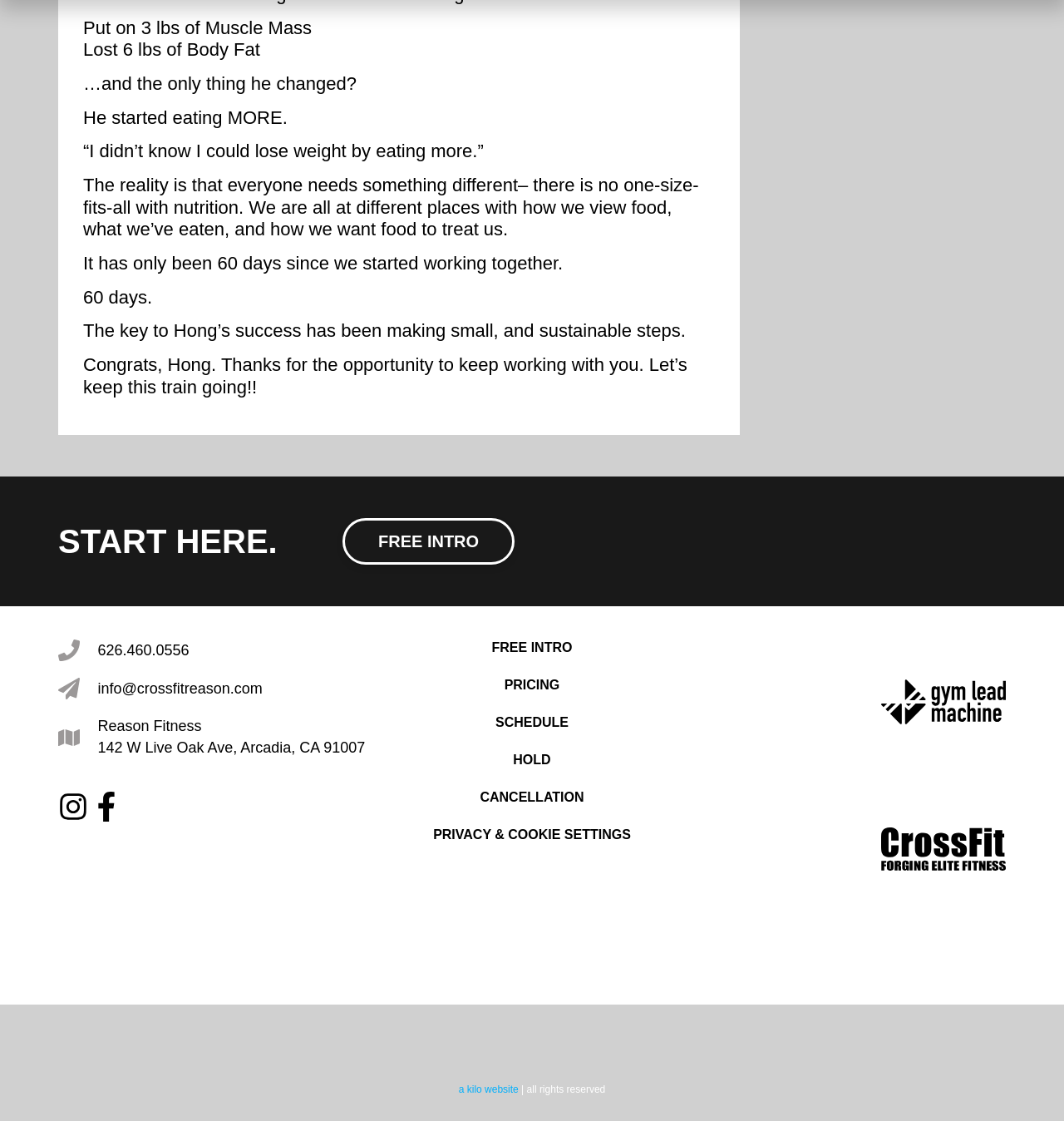What is Hong's weight loss result?
Kindly give a detailed and elaborate answer to the question.

The answer can be found in the StaticText element with the text 'Lost 6 lbs of Body Fat'. This text is located near the top of the webpage, indicating that Hong has lost 6 pounds of body fat.